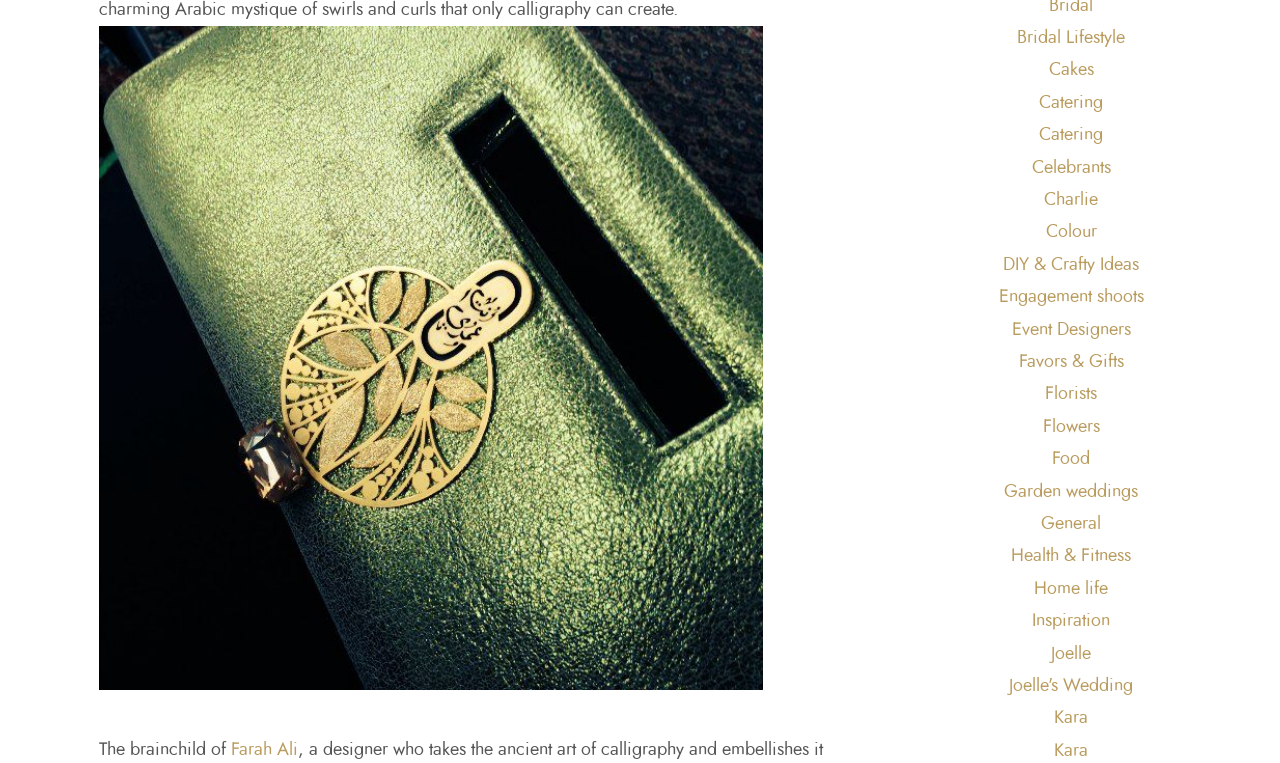Using the description: "Garden weddings", identify the bounding box of the corresponding UI element in the screenshot.

[0.785, 0.632, 0.889, 0.656]